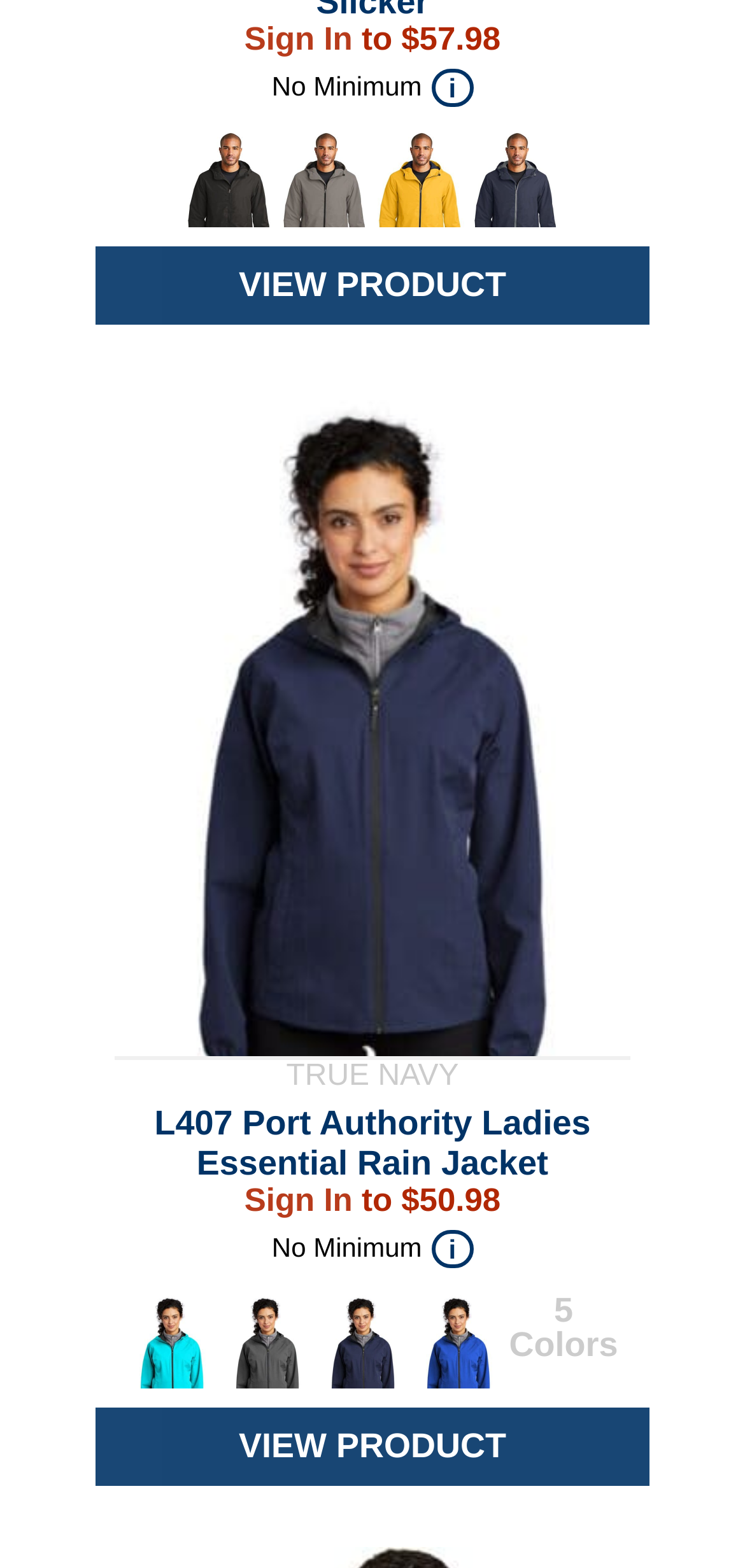Provide the bounding box coordinates, formatted as (top-left x, top-left y, bottom-right x, bottom-right y), with all values being floating point numbers between 0 and 1. Identify the bounding box of the UI element that matches the description: View Product

[0.128, 0.897, 0.872, 0.947]